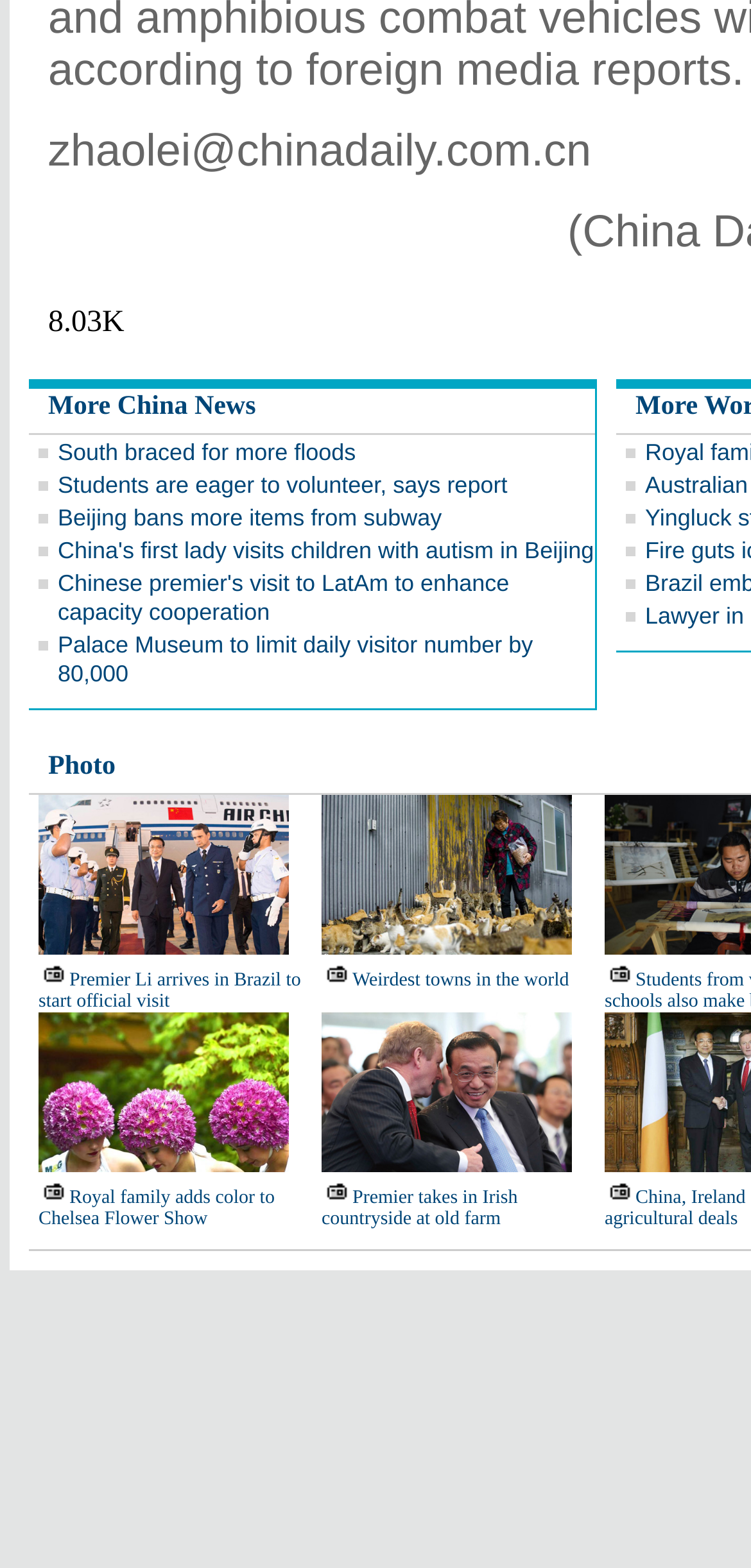Please determine the bounding box coordinates of the area that needs to be clicked to complete this task: 'Read about Premier Li's visit to Brazil'. The coordinates must be four float numbers between 0 and 1, formatted as [left, top, right, bottom].

[0.051, 0.619, 0.401, 0.646]